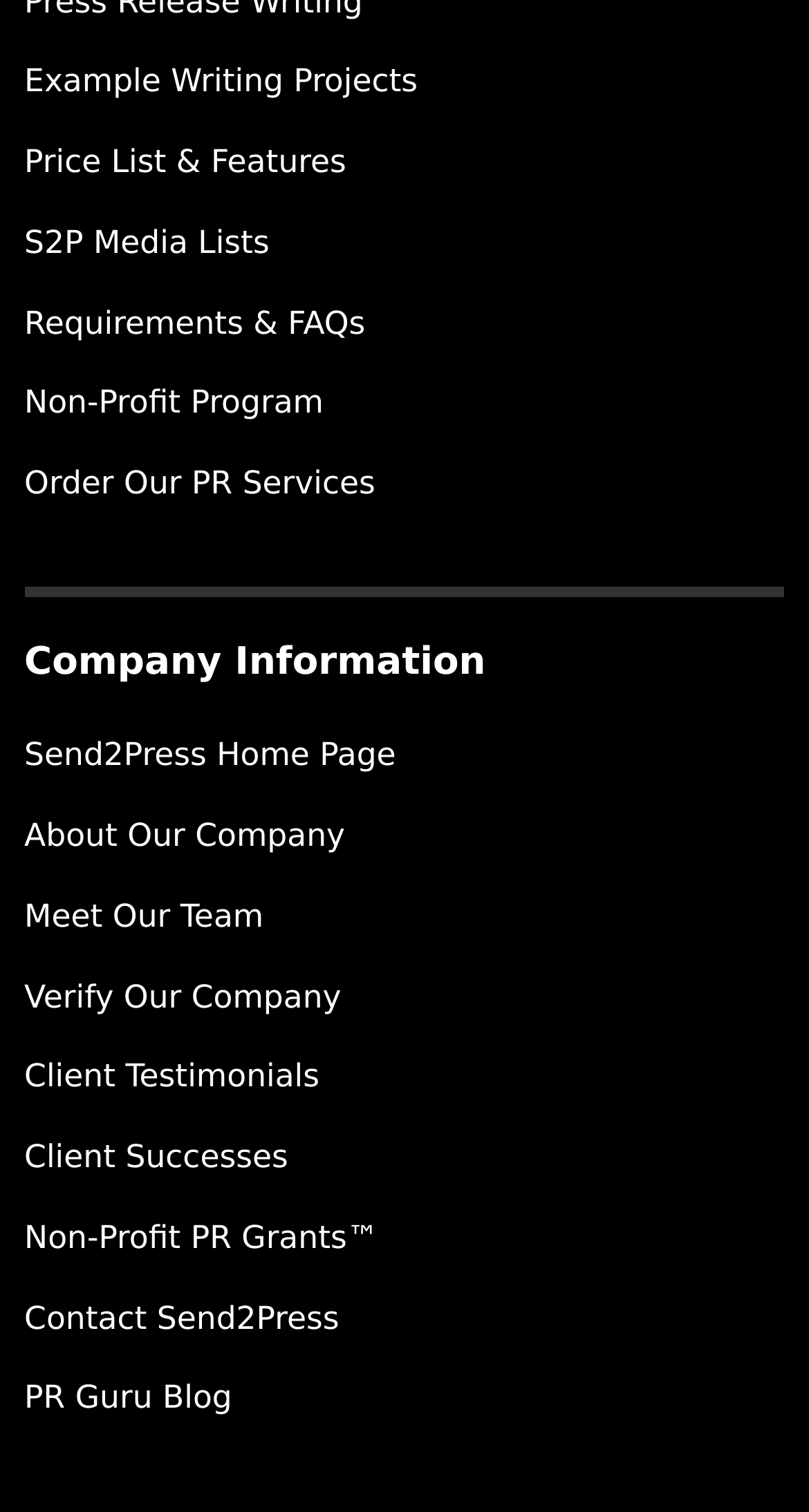Please answer the following question using a single word or phrase: 
How many links are under 'Company Information'?

8